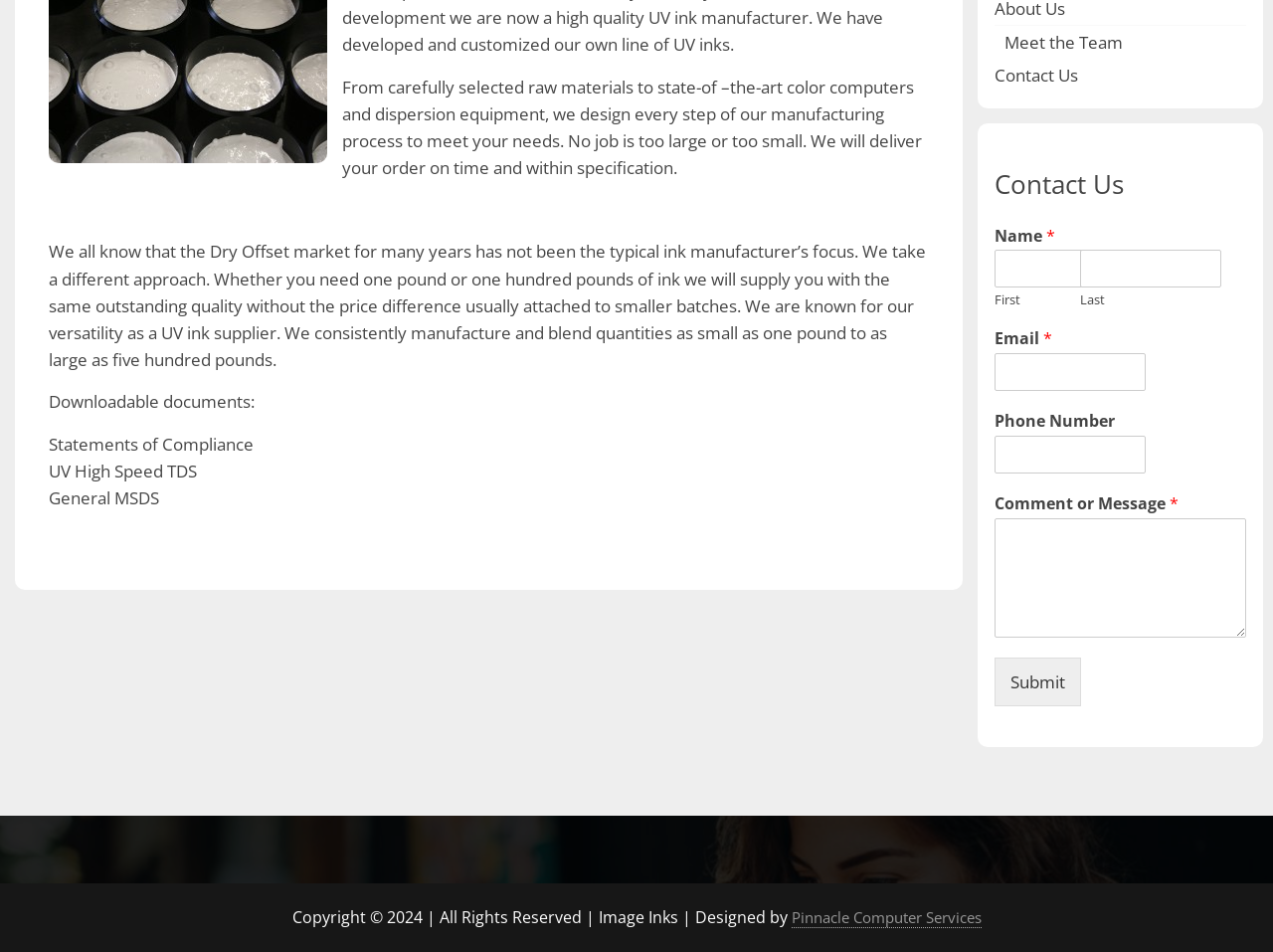Based on the provided description, "Submit", find the bounding box of the corresponding UI element in the screenshot.

[0.781, 0.69, 0.849, 0.742]